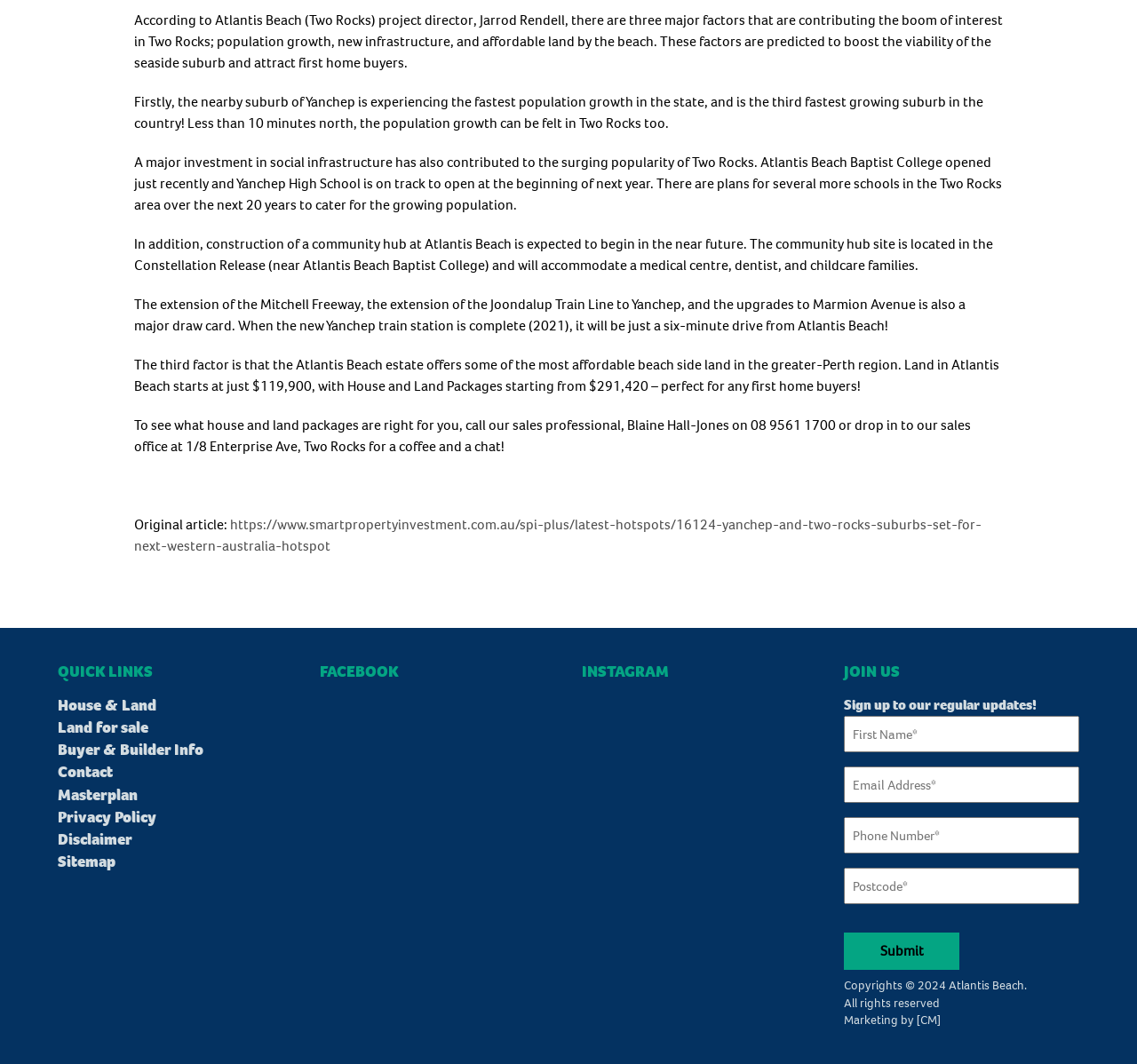Please specify the bounding box coordinates of the clickable region to carry out the following instruction: "Click the 'Submit' button". The coordinates should be four float numbers between 0 and 1, in the format [left, top, right, bottom].

[0.742, 0.876, 0.844, 0.911]